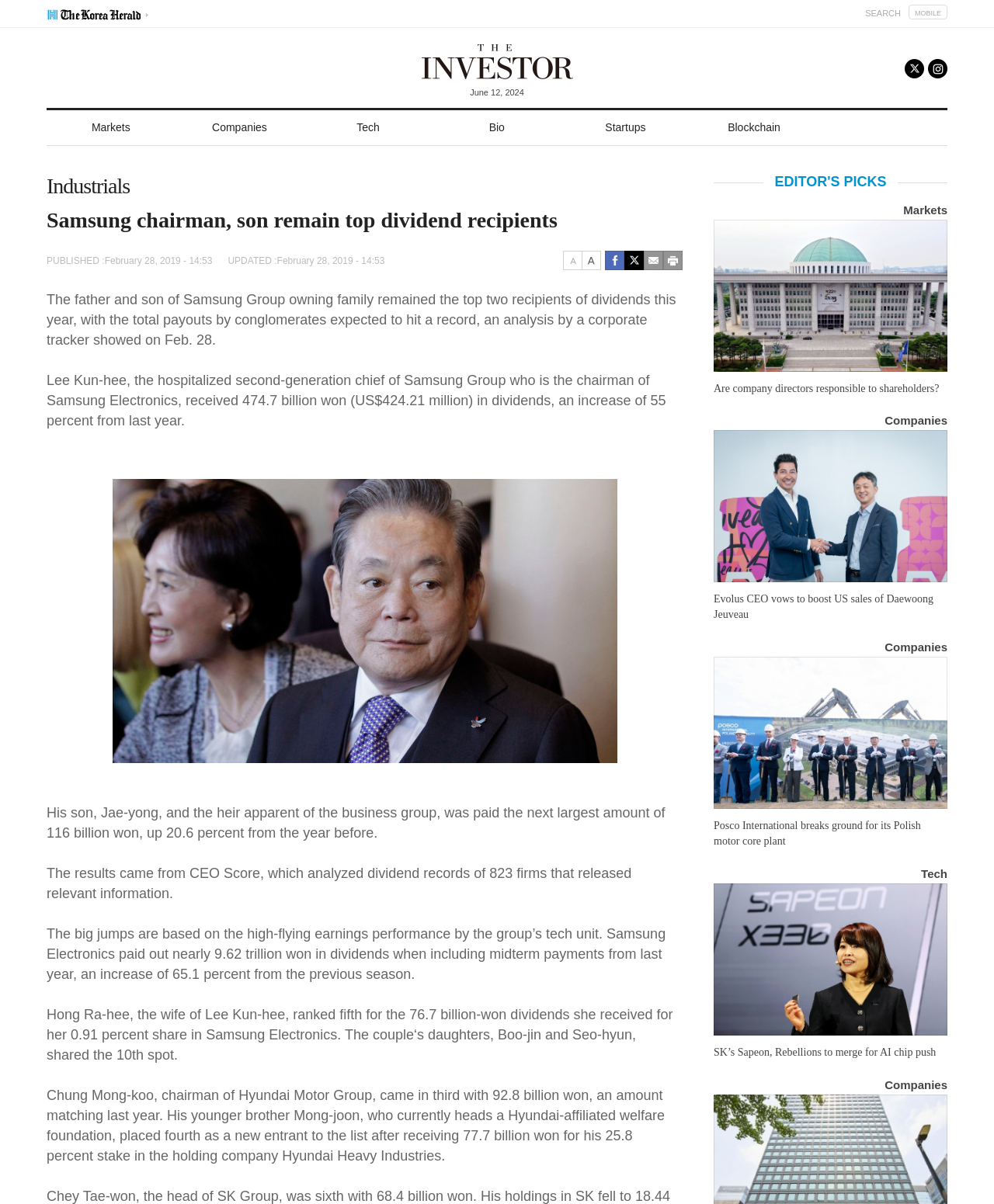Create a full and detailed caption for the entire webpage.

This webpage appears to be a news article from The Korea Herald, with the title "Samsung chairman, son remain top dividend recipients" and a publication date of February 28, 2019. 

At the top of the page, there are several links, including "▶주메뉴 바로가기" and "▶본문 바로가기", which are likely navigation links. There is also a link to "The Korea Herald" with an accompanying image of the publication's logo. 

Below this, there is a search bar and links to various sections of the website, including "MOBILE", "THE INVESTOR", "Markets", "Companies", "Tech", "Bio", "Startups", and "Blockchain". 

The main article begins with a heading that reads "Samsung chairman, son remain top dividend recipients" and is followed by a brief summary of the article. The article itself is divided into several paragraphs, with text describing the dividends received by the chairman and son of Samsung Group, as well as other business leaders. 

To the right of the article, there is a section titled "EDITOR'S PICKS" with links to several other news articles, including "Are company directors responsible to shareholders?", "Evolus CEO vows to boost US sales of Daewoong Jeuveau", and "Posco International breaks ground for its Polish motor core plant". Each of these links is accompanied by an image. 

At the bottom of the page, there are several social media links, including Facebook, as well as links to share the article via SMS or print it.